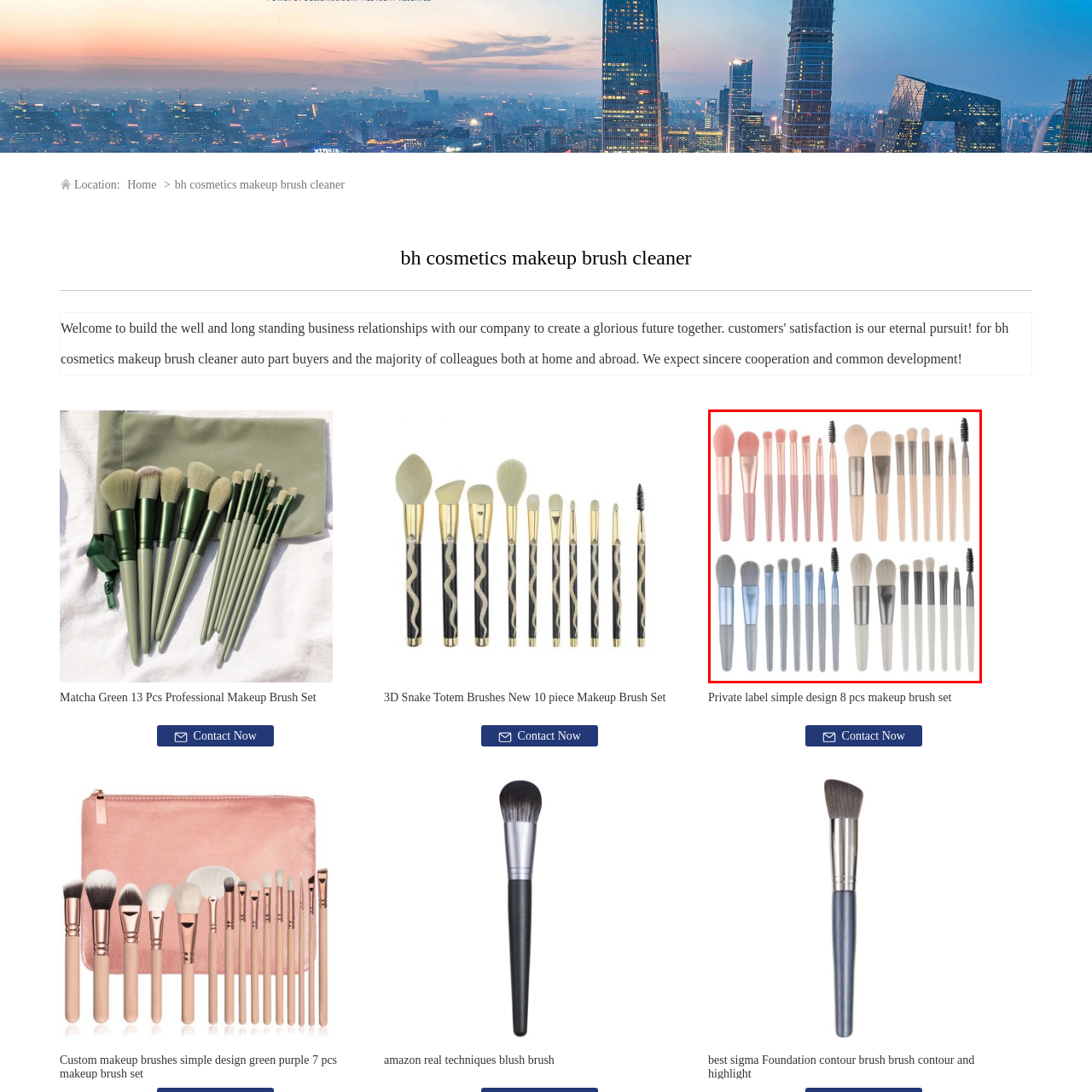Describe all the elements and activities occurring in the red-outlined area of the image extensively.

This image showcases a beautifully arranged set of makeup brushes, specifically featured as part of the "Private Label Simple Design 8 Pcs Makeup Brush Set." The collection includes a variety of brushes designed for different applications, such as blush, foundation, and blending. 

The brushes are divided into two rows, highlighting a sleek, modern aesthetic with a color palette that combines soft pastels and neutral tones. The top row features brushes with pink and beige handles, while the bottom row showcases a mix of cool tones like blue and gray alongside elegant metallics. Each brush is crafted with precision, ensuring high-quality bristles for smooth makeup application. 

This set is perfect for both makeup enthusiasts and professionals, providing them with essential tools to create flawless looks.